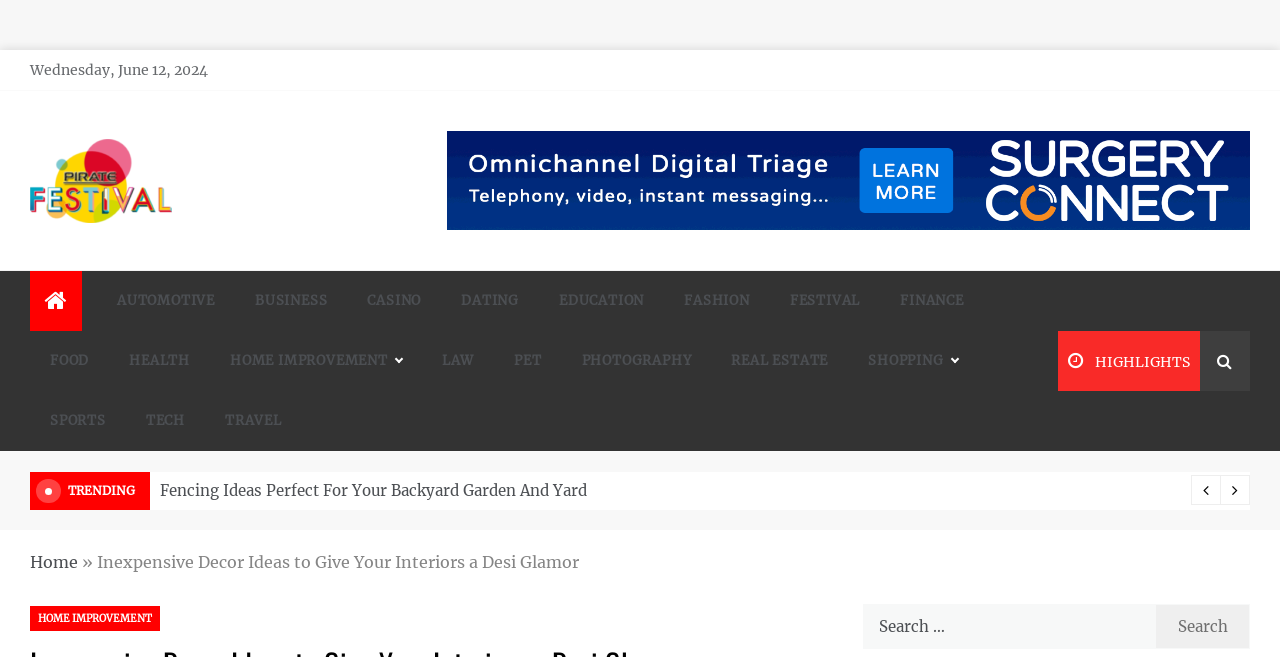Find the bounding box coordinates of the element you need to click on to perform this action: 'Click on the 'HIGHLIGHTS' button'. The coordinates should be represented by four float values between 0 and 1, in the format [left, top, right, bottom].

[0.827, 0.504, 0.937, 0.596]